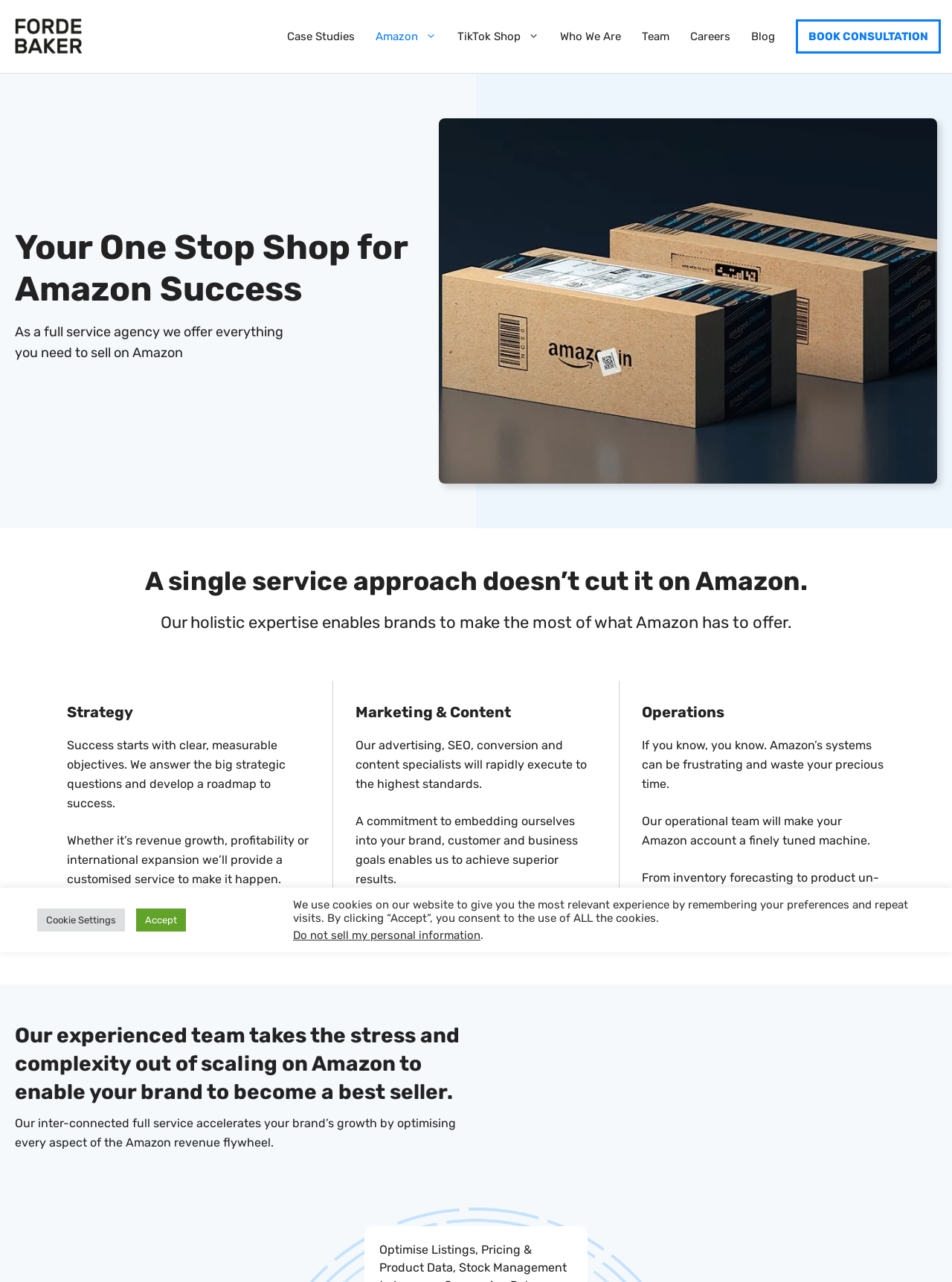Using details from the image, please answer the following question comprehensively:
What is the benefit of FordeBaker's full service approach?

According to the webpage, FordeBaker's full service approach accelerates the client's brand growth by optimizing every aspect of the Amazon revenue flywheel, as stated in the text 'Our inter-connected full service accelerates your brand’s growth by optimising every aspect of the Amazon revenue flywheel'.